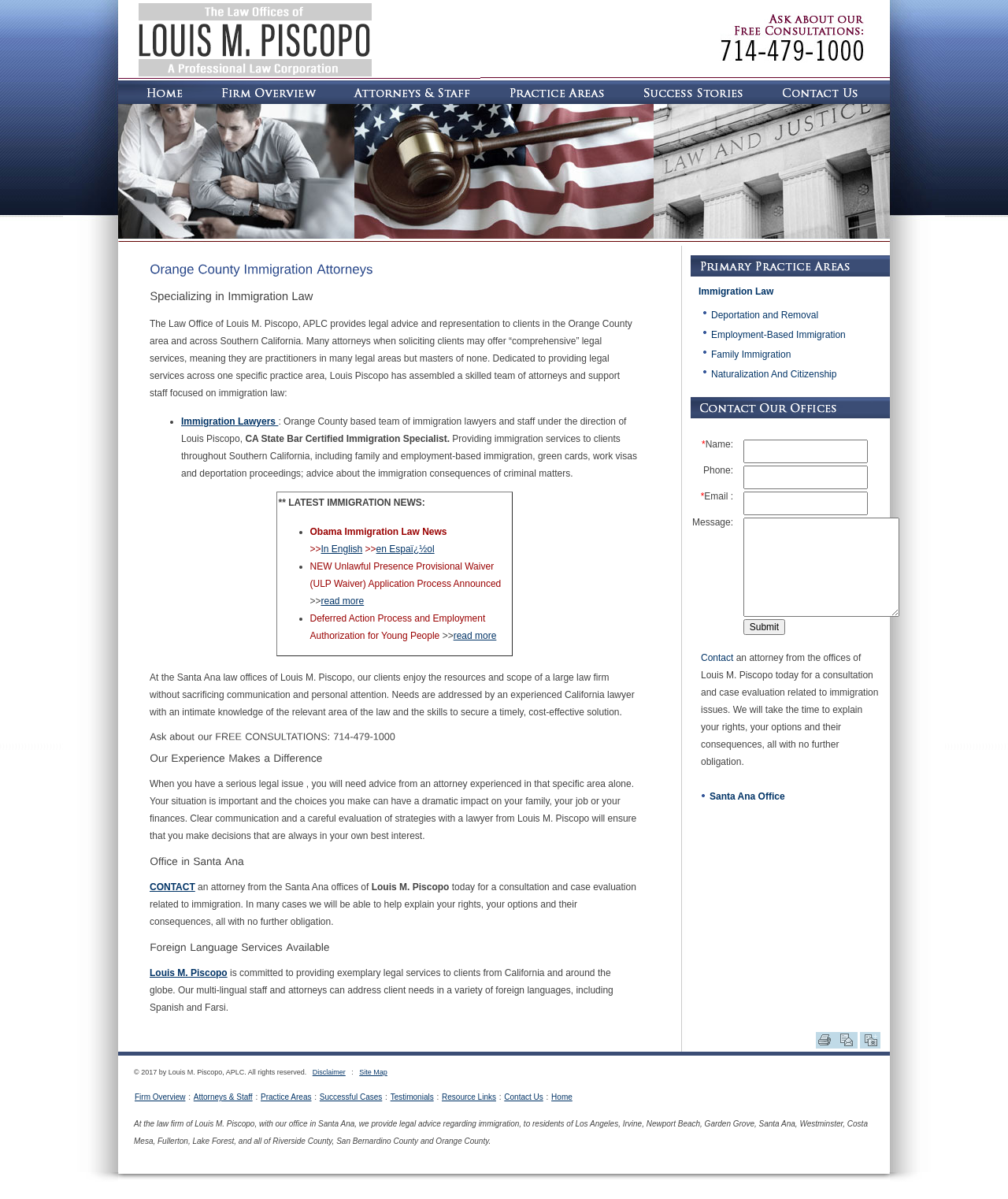Determine the bounding box coordinates of the clickable region to carry out the instruction: "Click Firm Overview".

[0.117, 0.067, 0.201, 0.087]